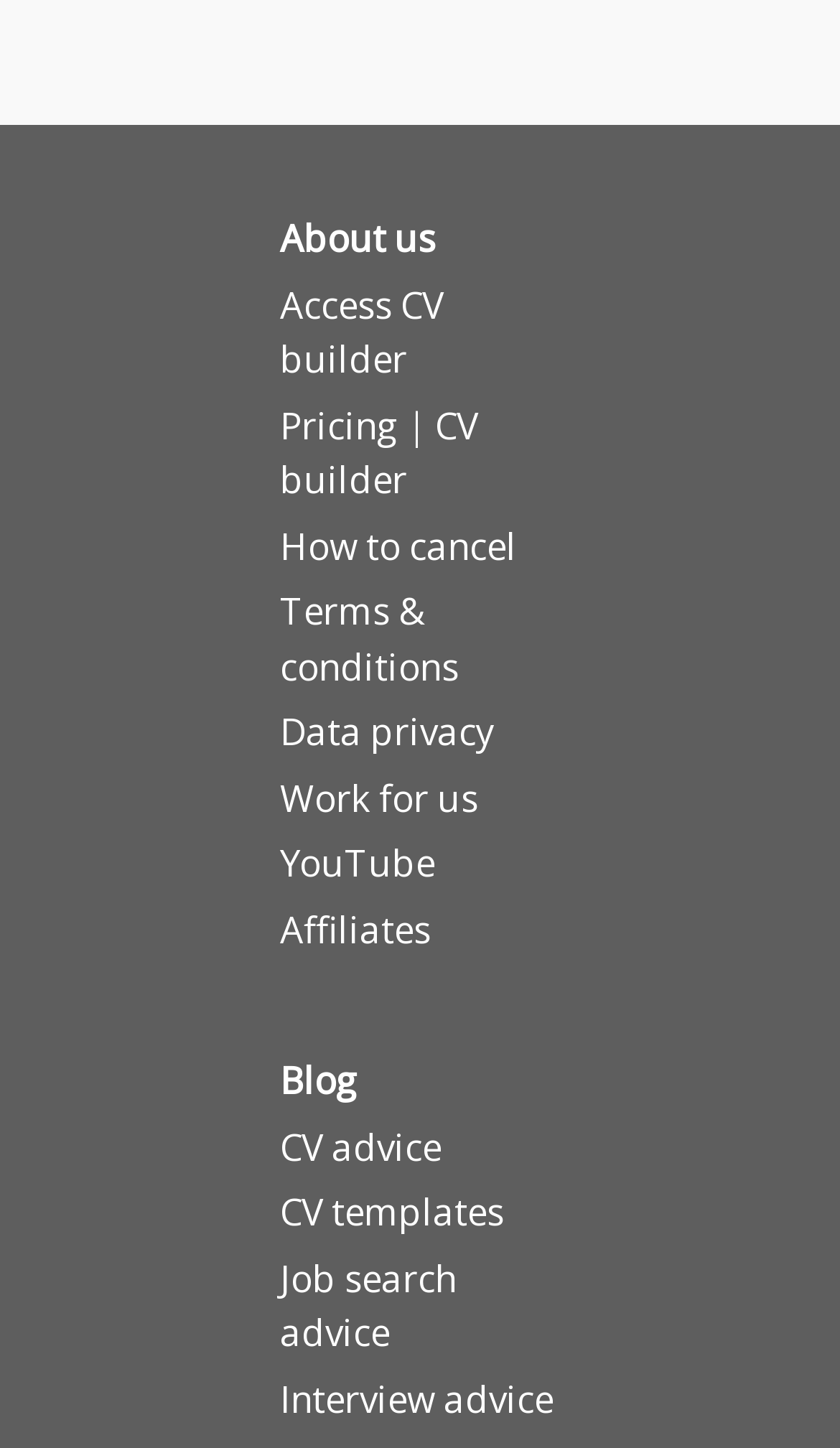Find and provide the bounding box coordinates for the UI element described here: "M". The coordinates should be given as four float numbers between 0 and 1: [left, top, right, bottom].

None